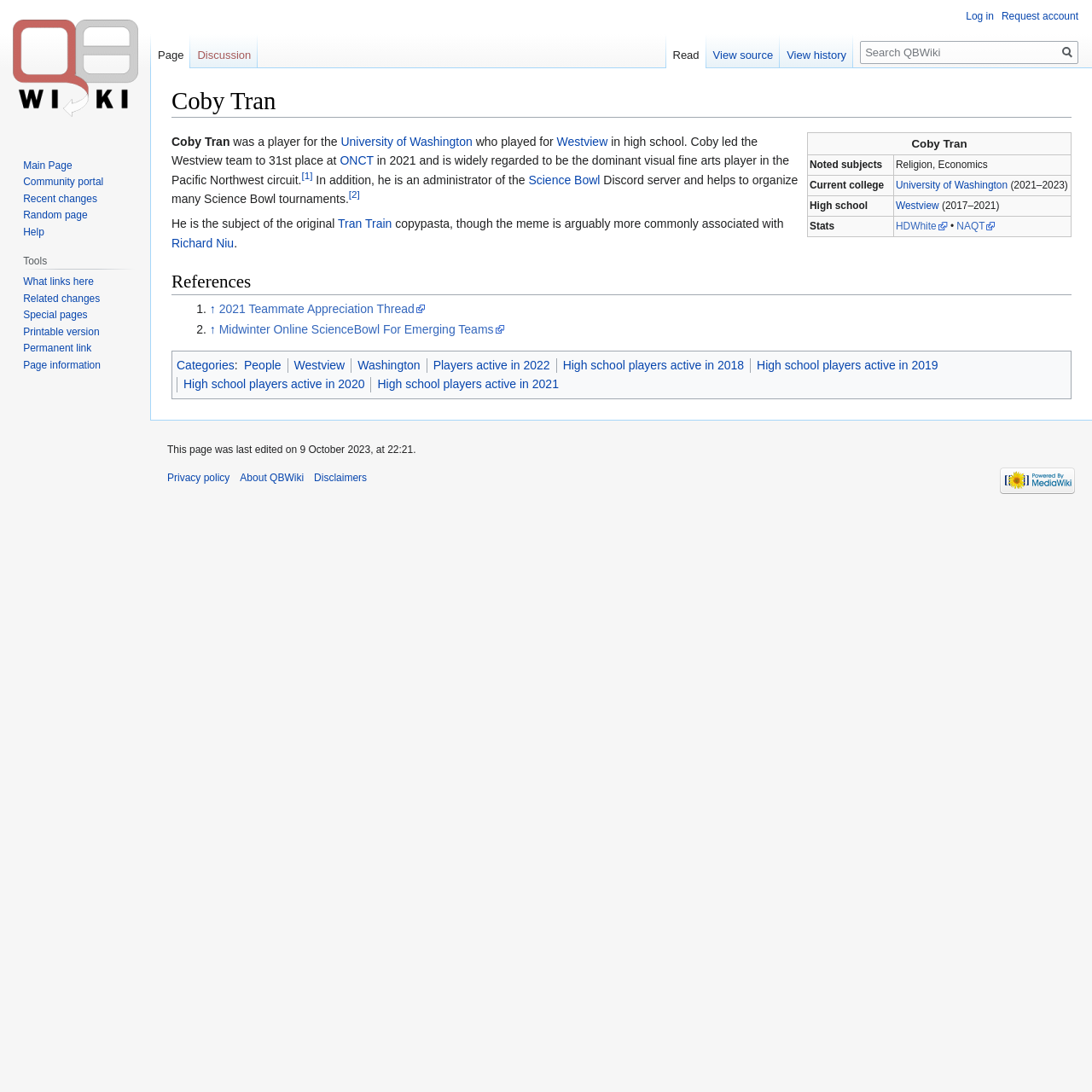Determine the bounding box of the UI element mentioned here: "Page information". The coordinates must be in the format [left, top, right, bottom] with values ranging from 0 to 1.

[0.021, 0.329, 0.092, 0.34]